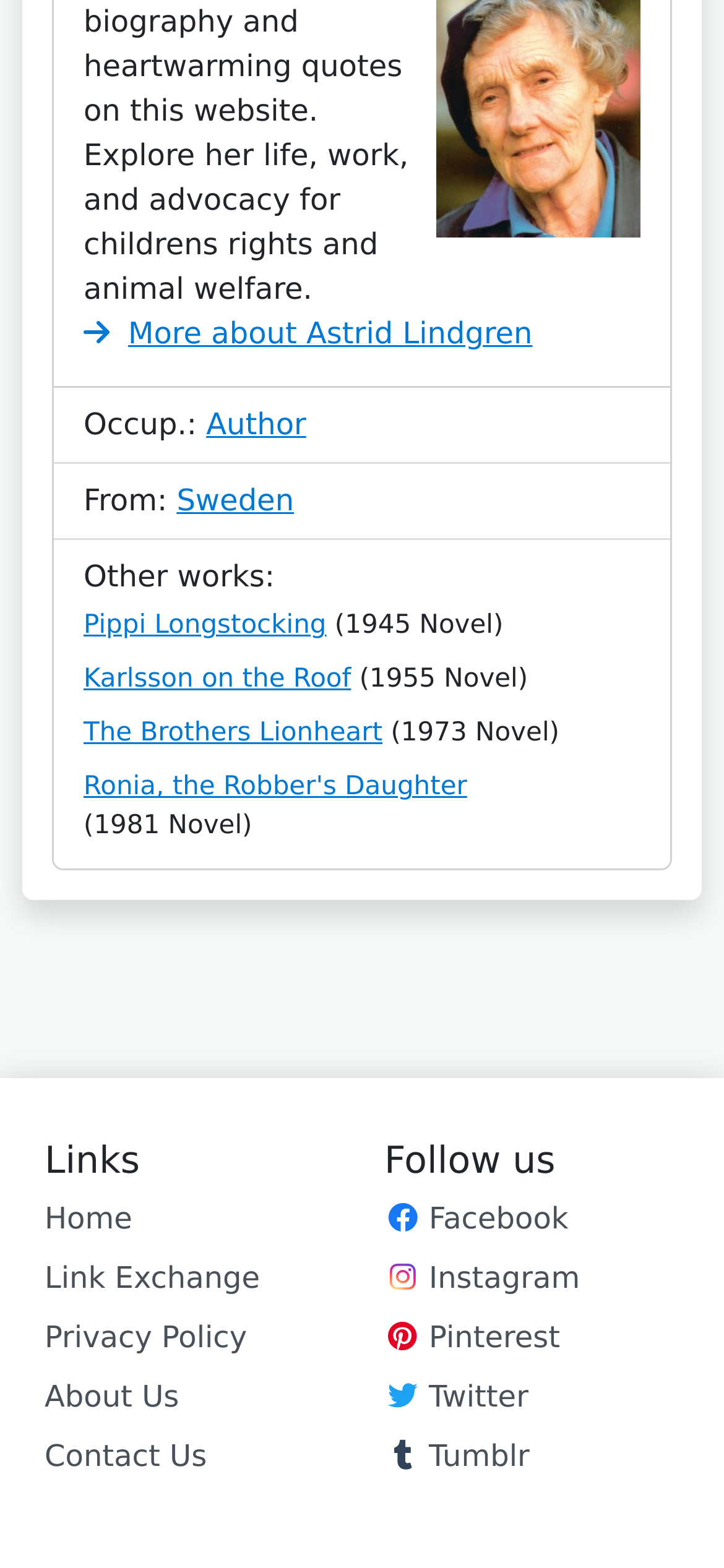Highlight the bounding box coordinates of the element that should be clicked to carry out the following instruction: "Read about Pippi Longstocking". The coordinates must be given as four float numbers ranging from 0 to 1, i.e., [left, top, right, bottom].

[0.115, 0.39, 0.451, 0.409]